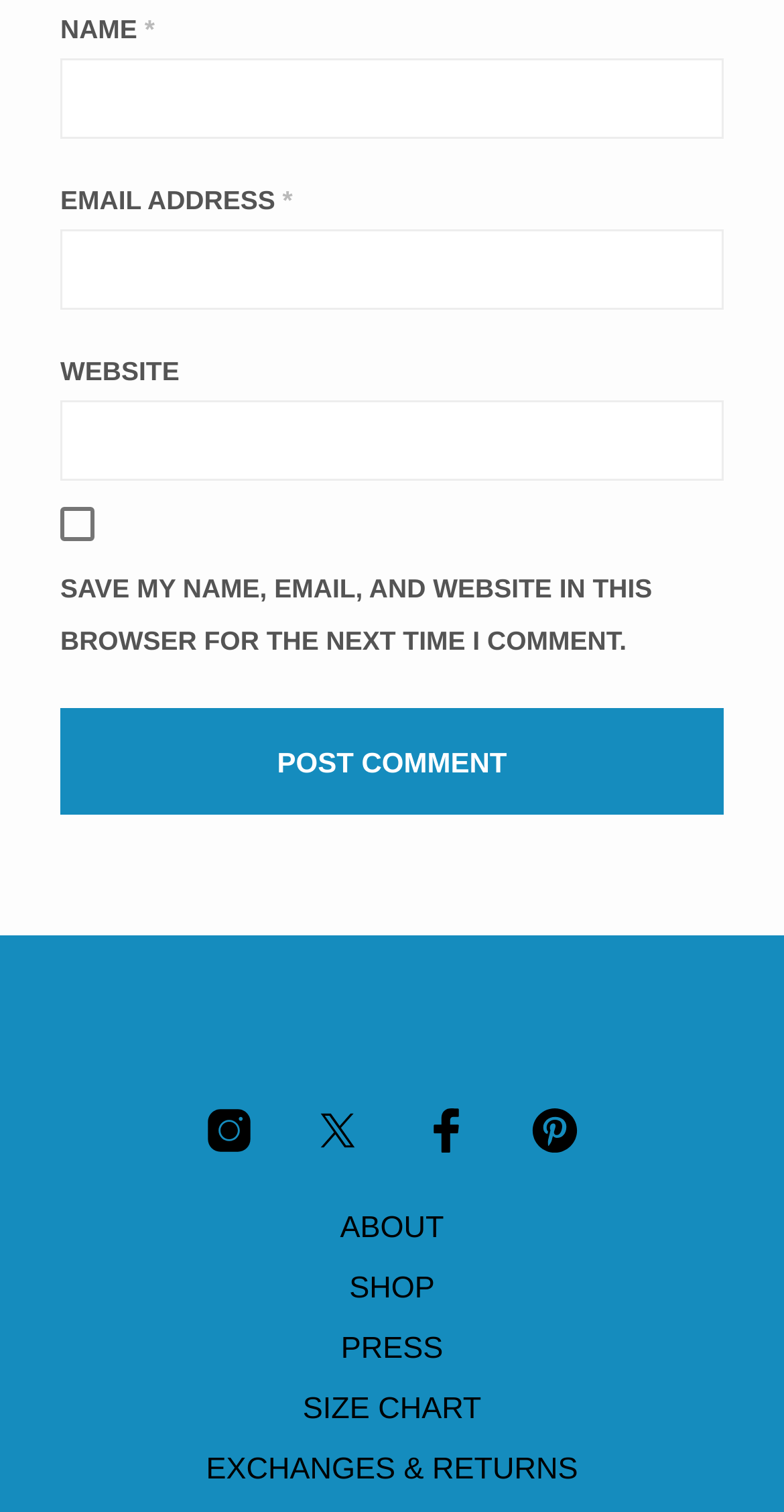Specify the bounding box coordinates of the region I need to click to perform the following instruction: "Enter your name". The coordinates must be four float numbers in the range of 0 to 1, i.e., [left, top, right, bottom].

[0.077, 0.039, 0.923, 0.092]